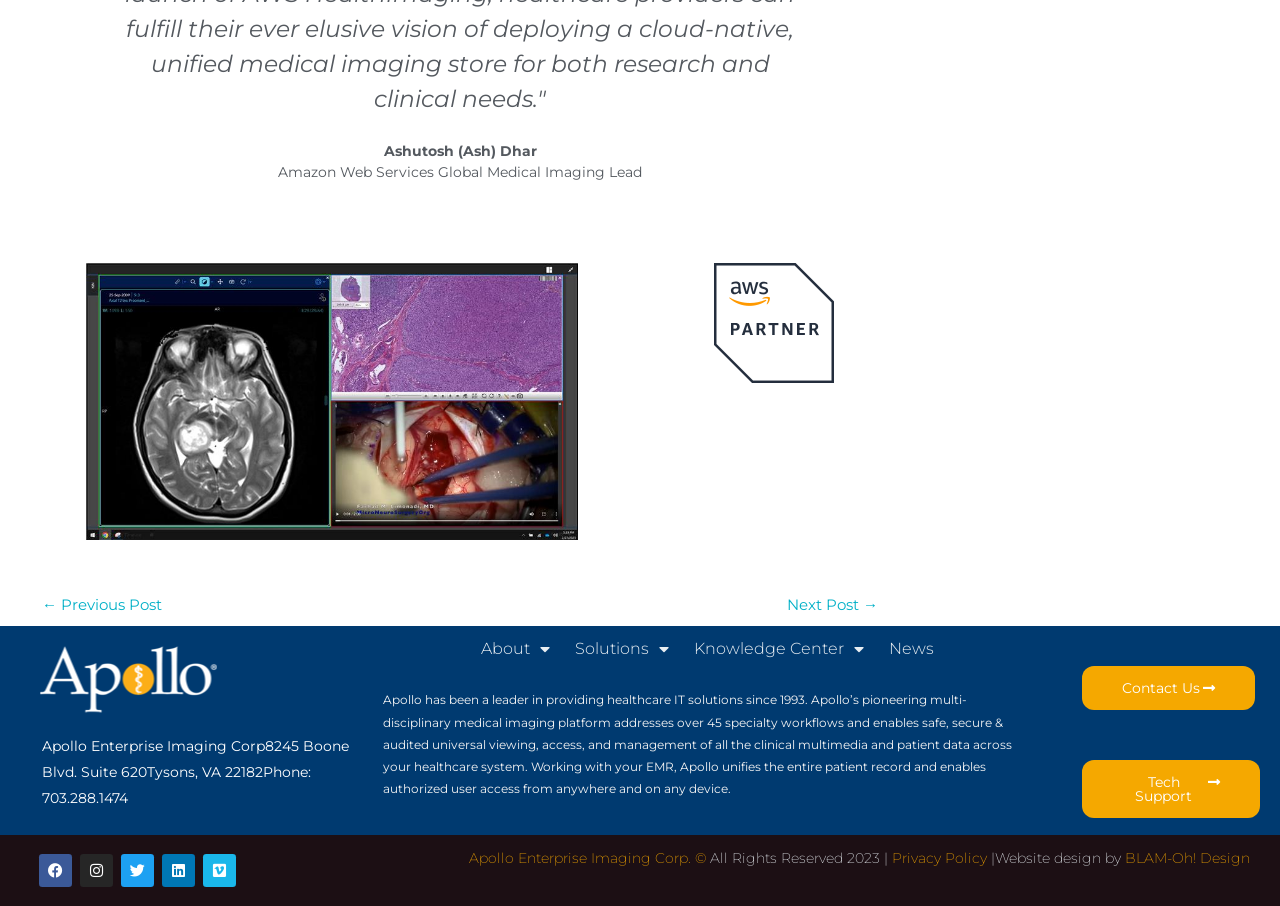What is the phone number mentioned on the webpage?
Look at the image and respond to the question as thoroughly as possible.

The phone number '703.288.1474' is mentioned in the static text element, which suggests that this is the contact number for the company or individual being referred to.